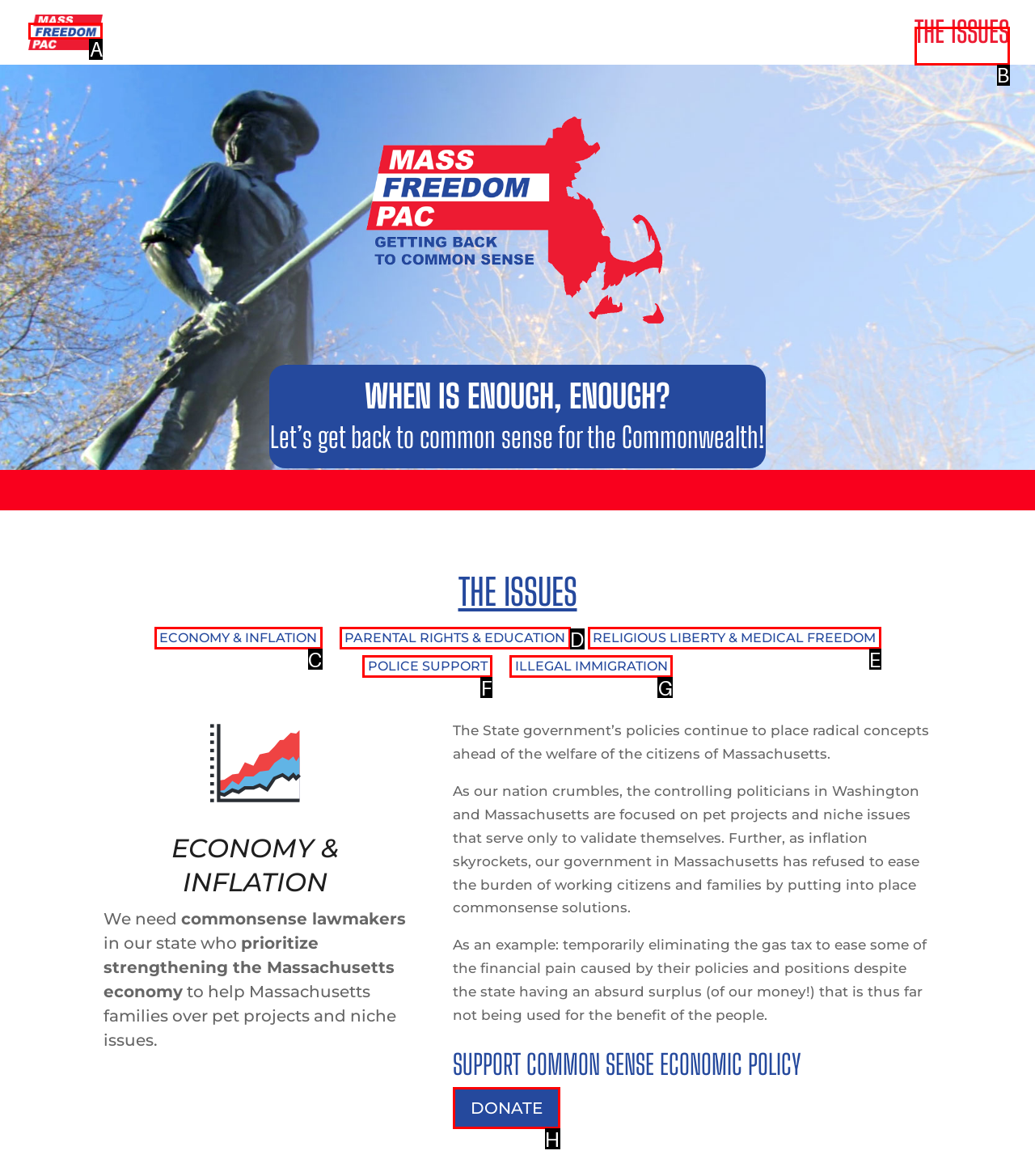Decide which UI element to click to accomplish the task: Support common sense economic policy by donating
Respond with the corresponding option letter.

H